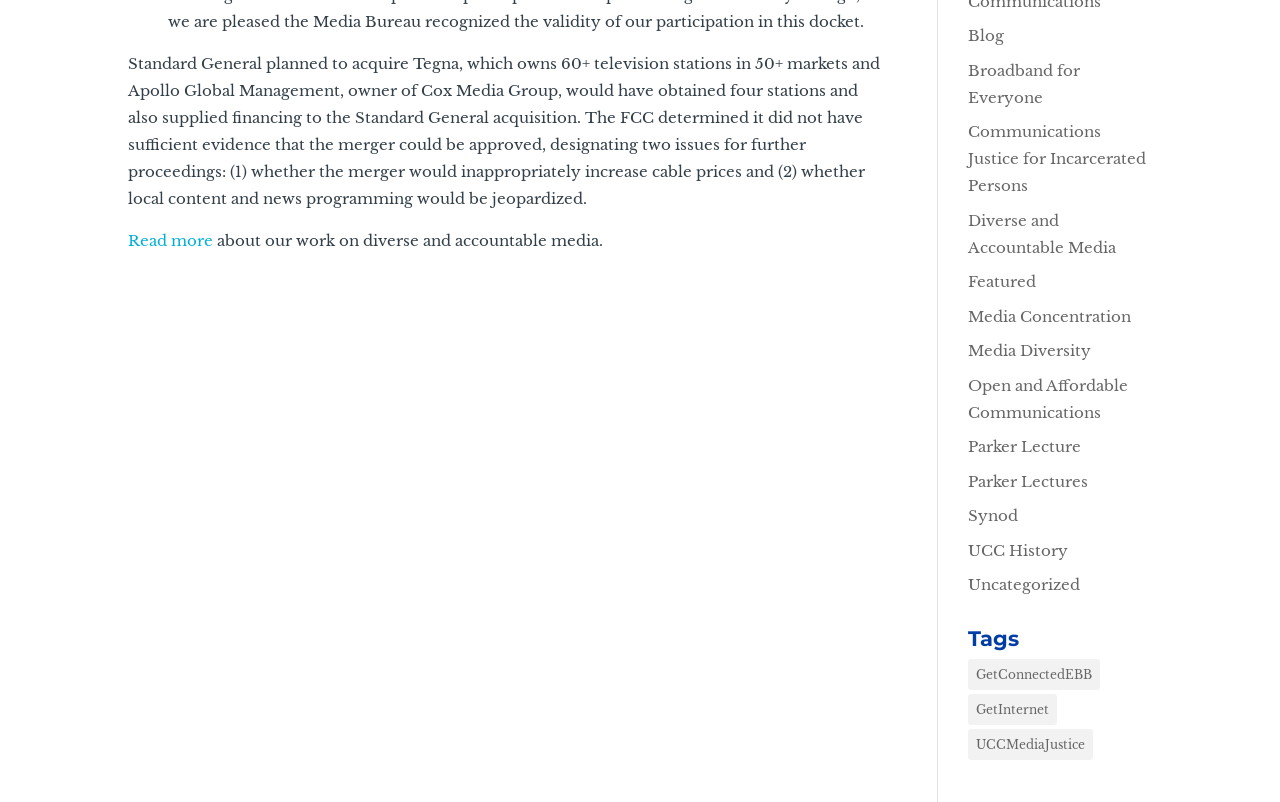Please identify the coordinates of the bounding box that should be clicked to fulfill this instruction: "Explore the Parker Lecture page".

[0.756, 0.545, 0.845, 0.569]